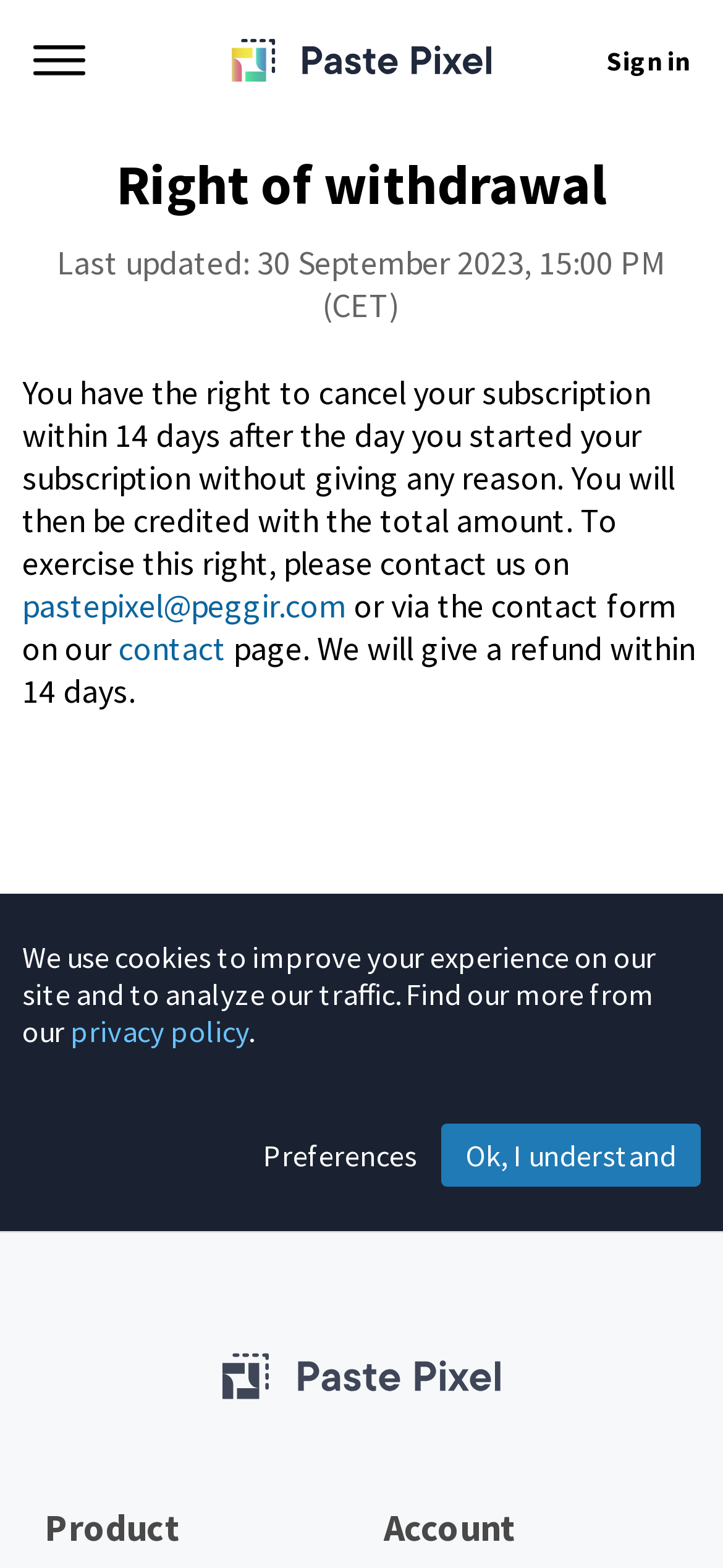Please mark the clickable region by giving the bounding box coordinates needed to complete this instruction: "Go to the contact page".

[0.164, 0.4, 0.313, 0.427]